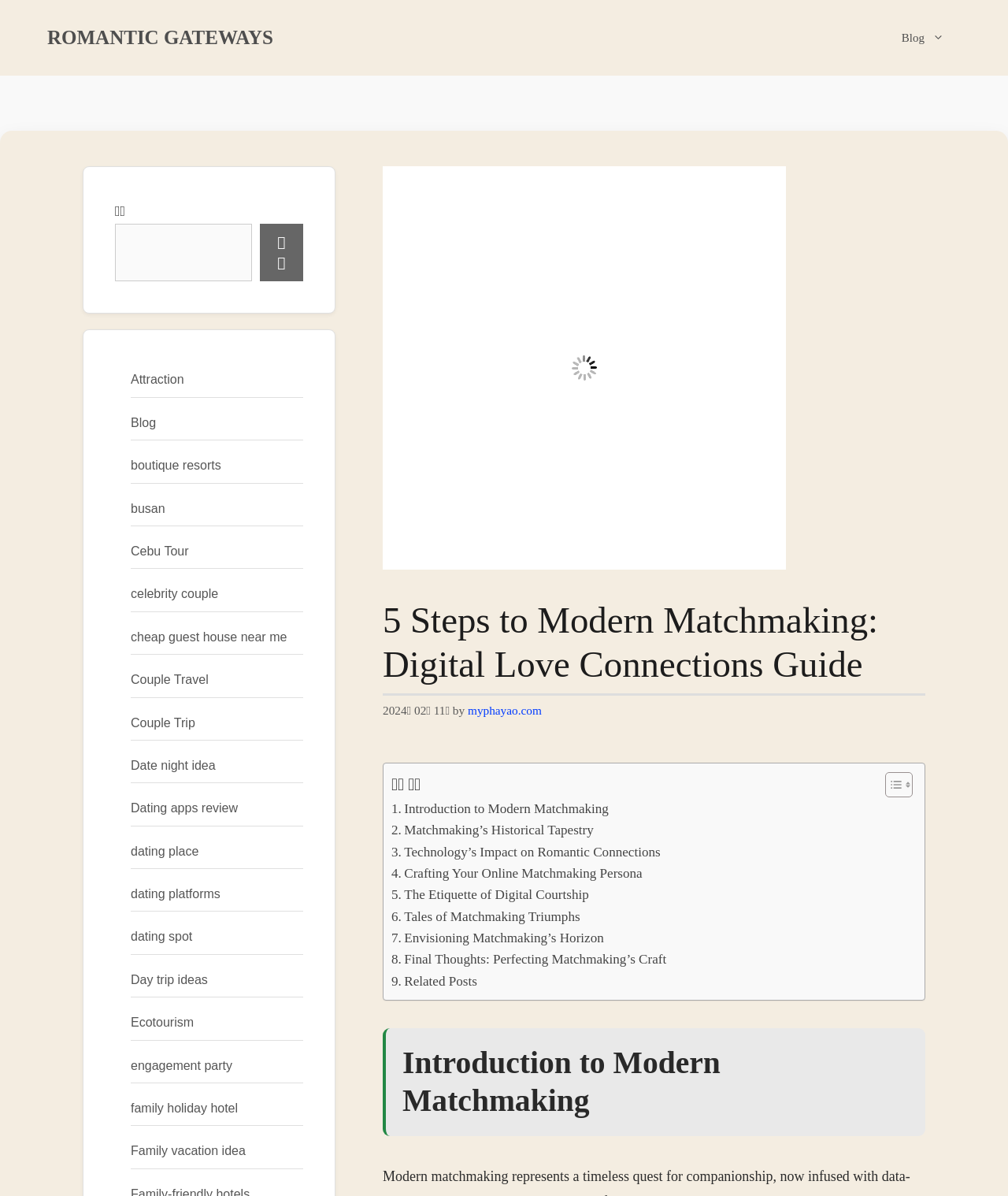Give a one-word or short phrase answer to the question: 
What is the main topic of this webpage?

Modern Matchmaking